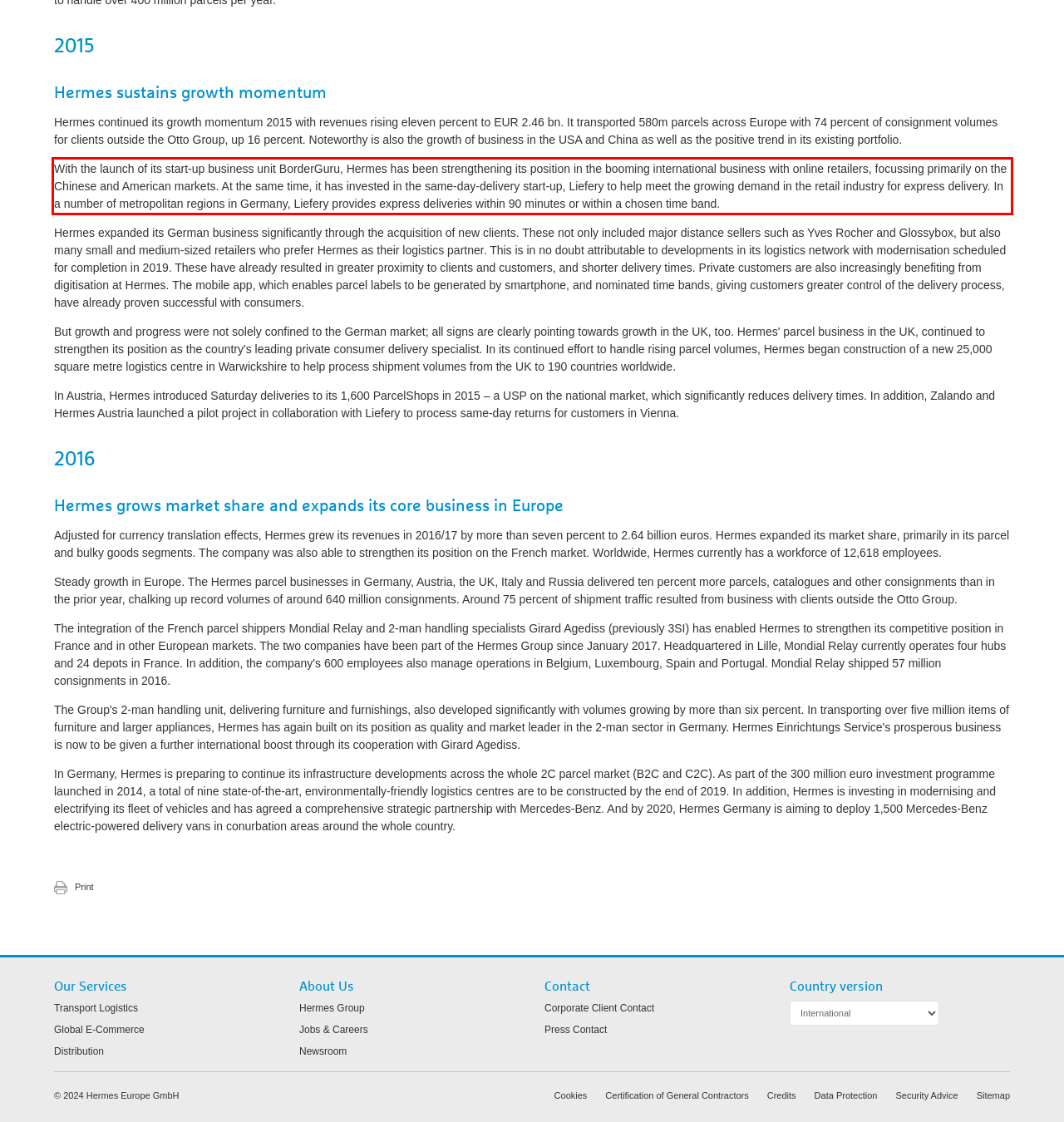In the screenshot of the webpage, find the red bounding box and perform OCR to obtain the text content restricted within this red bounding box.

With the launch of its start-up business unit BorderGuru, Hermes has been strengthening its position in the booming international business with online retailers, focussing primarily on the Chinese and American markets. At the same time, it has invested in the same-day-delivery start-up, Liefery to help meet the growing demand in the retail industry for express delivery. In a number of metropolitan regions in Germany, Liefery provides express deliveries within 90 minutes or within a chosen time band.